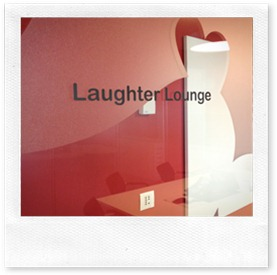What type of font is used for the text 'Laughter Lounge'?
Answer the question with a single word or phrase by looking at the picture.

Sleek, contemporary